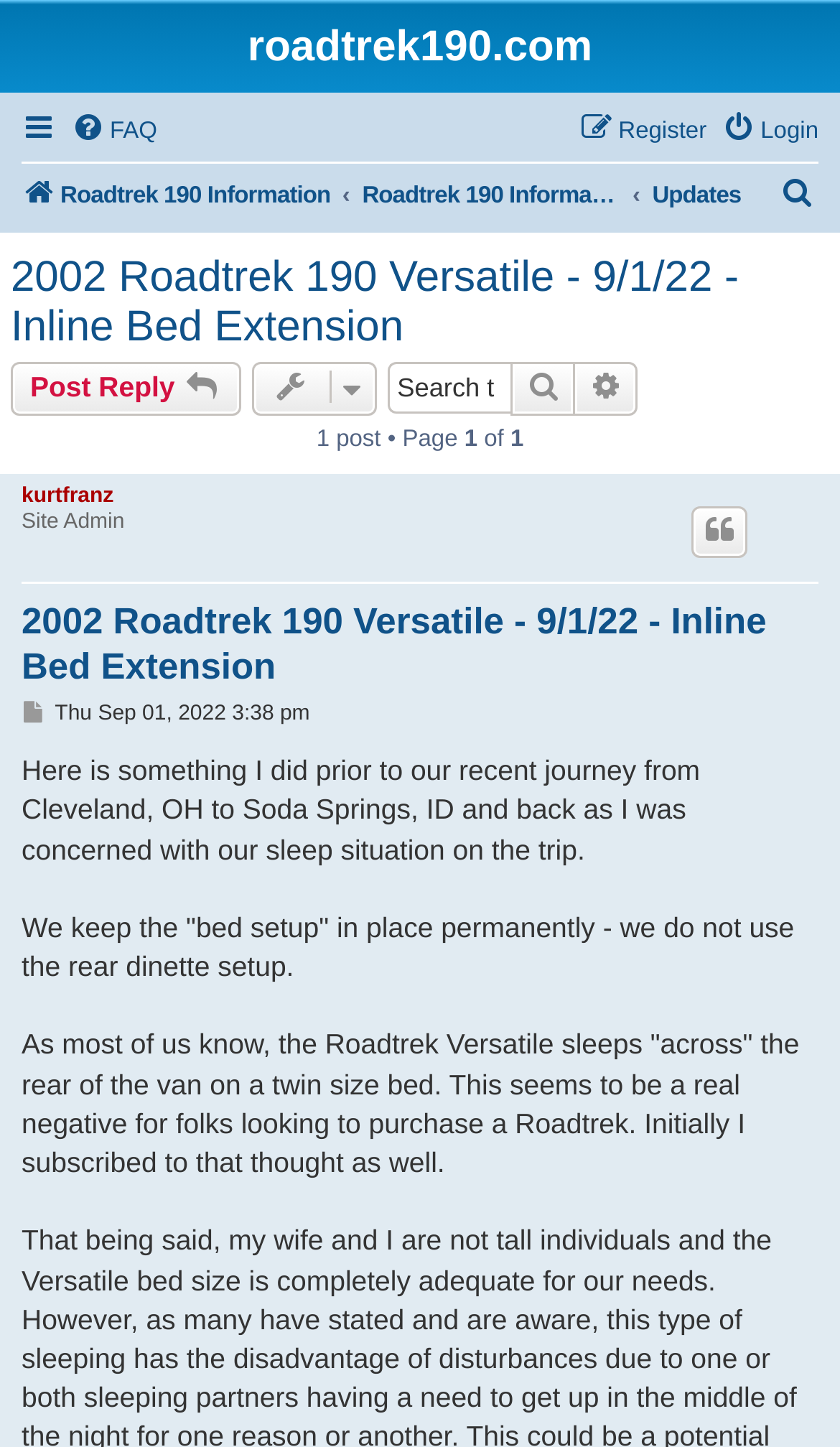Using floating point numbers between 0 and 1, provide the bounding box coordinates in the format (top-left x, top-left y, bottom-right x, bottom-right y). Locate the UI element described here: Marjorie Liu

None